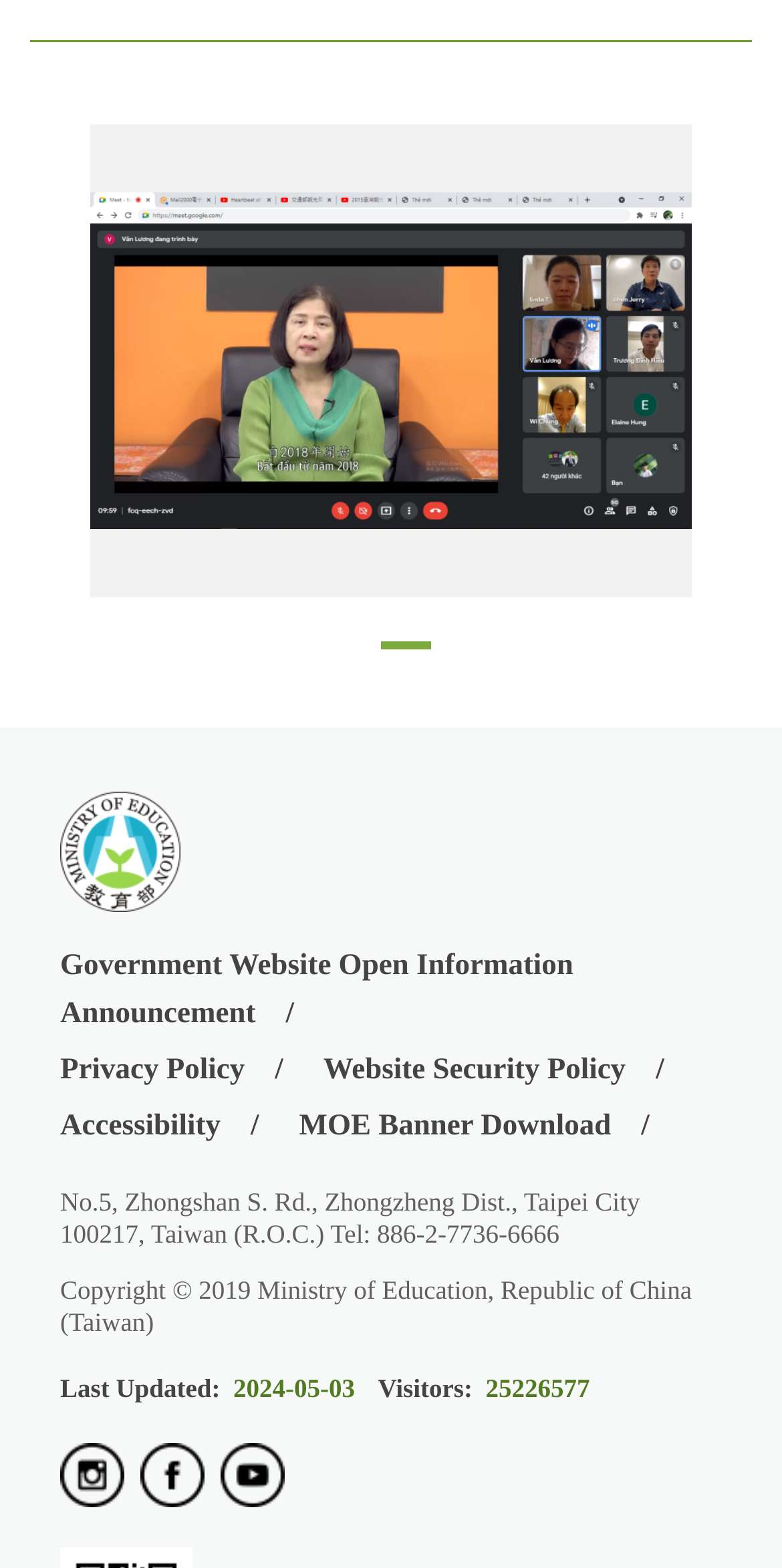Specify the bounding box coordinates of the area to click in order to follow the given instruction: "Click the link to Government Website Open Information Announcement."

[0.077, 0.602, 0.91, 0.662]